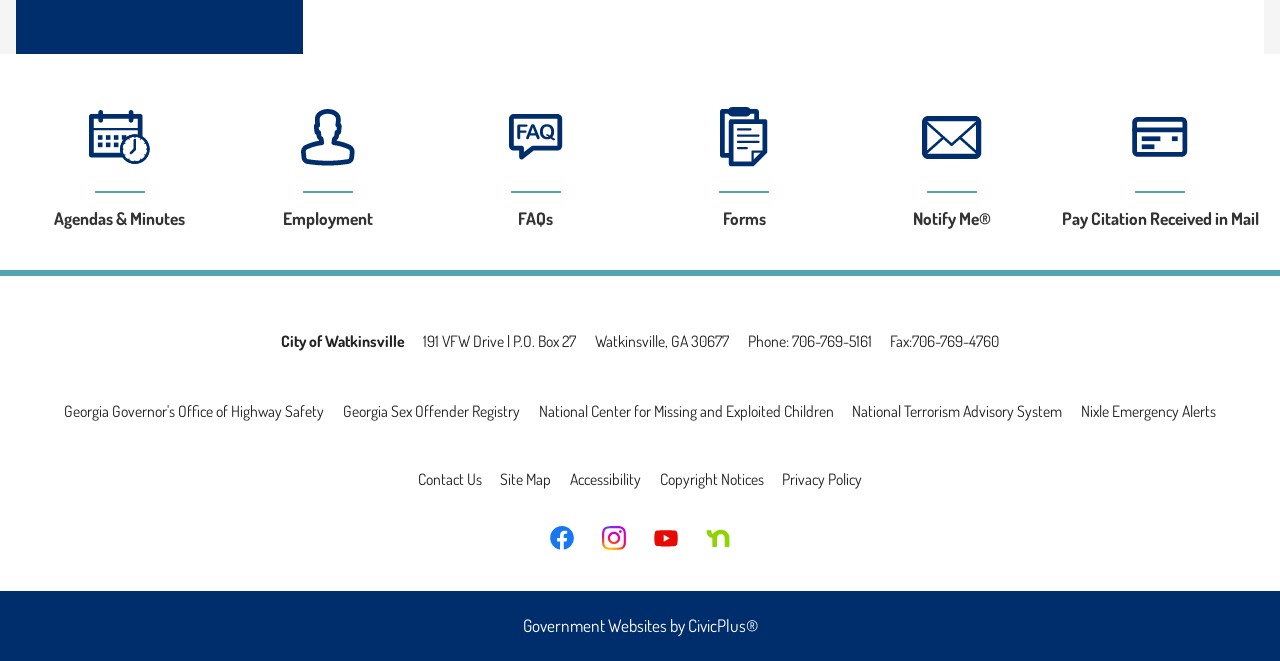Use a single word or phrase to answer the question:
What is the city and state of the government office?

Watkinsville, GA